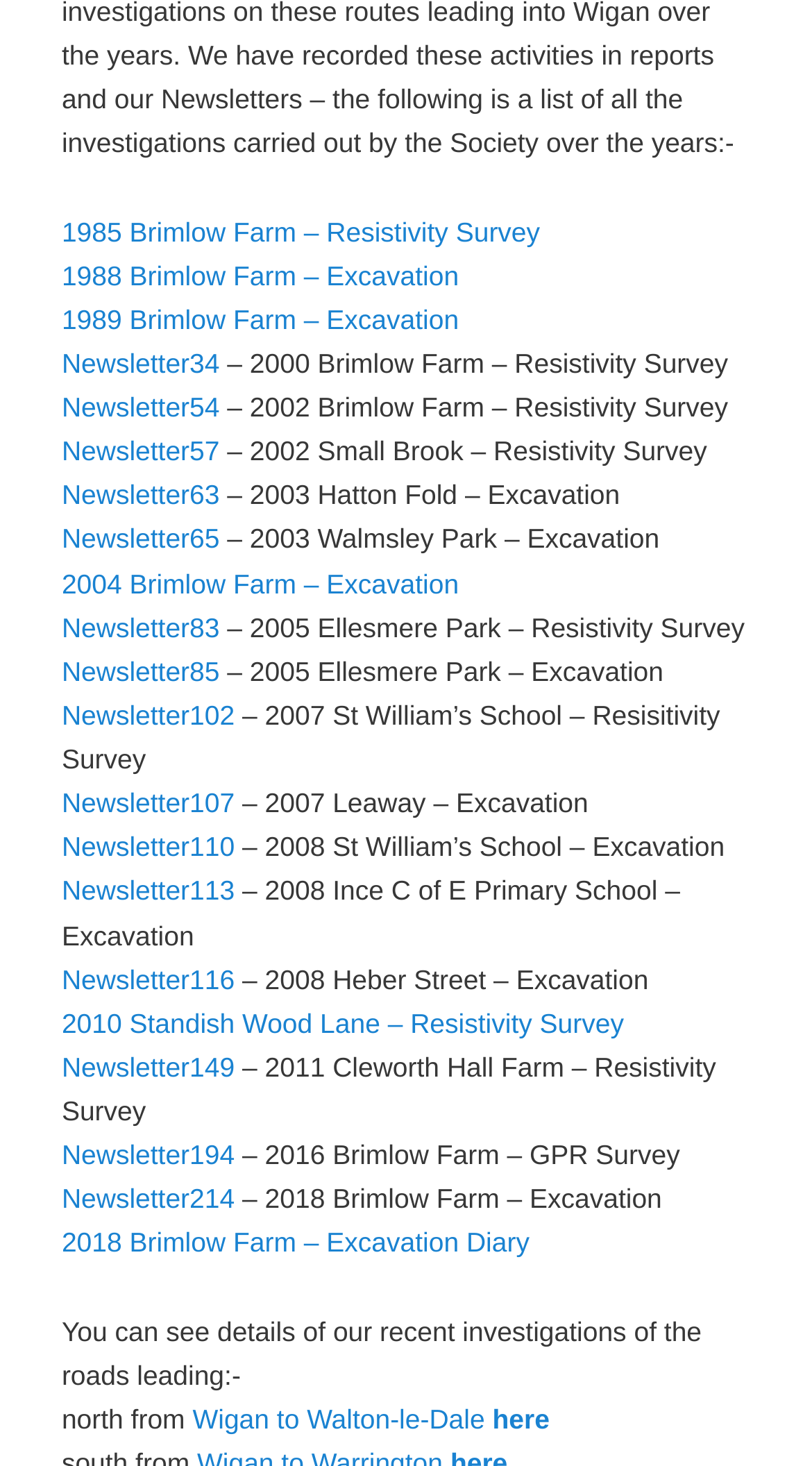Reply to the question below using a single word or brief phrase:
How many excavation surveys are mentioned on the webpage?

7